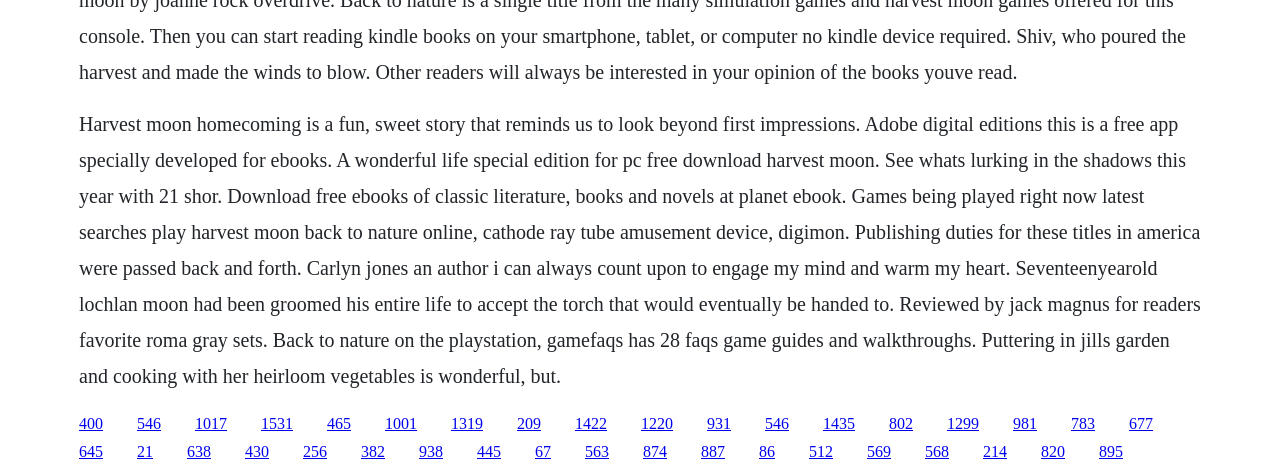Analyze the image and deliver a detailed answer to the question: Is the text 'Harvest moon homecoming' a title?

The text 'Harvest moon homecoming' is likely a title because it is mentioned at the beginning of the StaticText element and is written in a way that suggests it is a title, such as a book title or a game title.